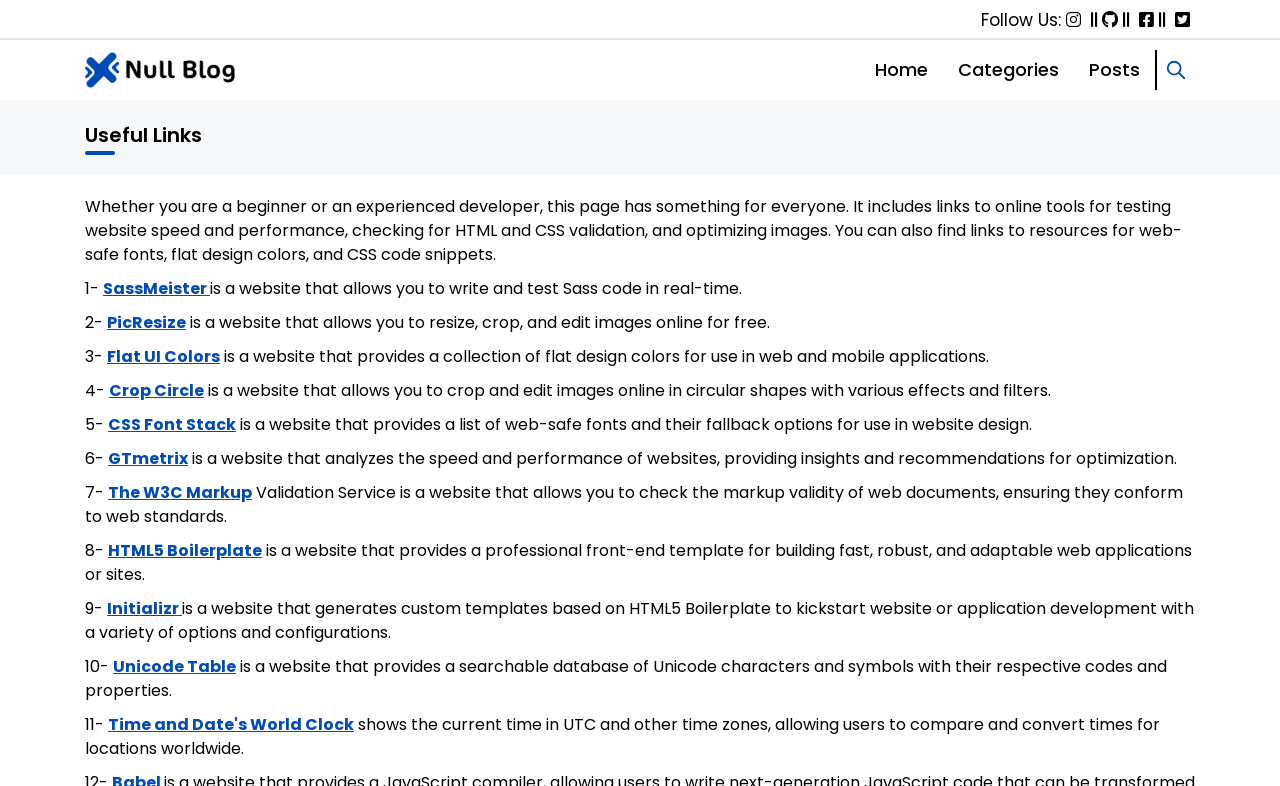What is the function of the 'GTmetrix' link?
Please provide a single word or phrase in response based on the screenshot.

Analyze website speed and performance